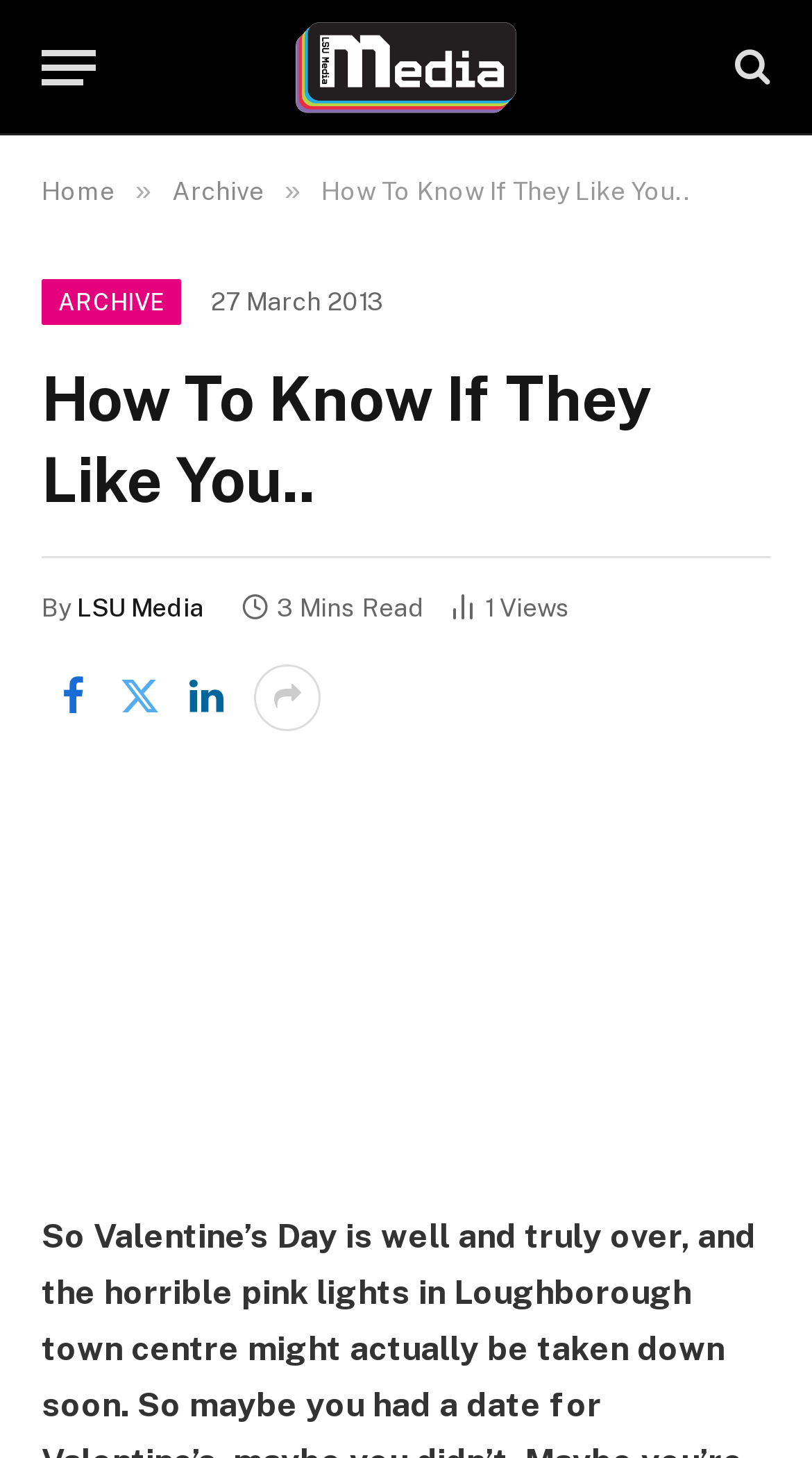Provide a brief response to the question below using a single word or phrase: 
How many article views are there?

1